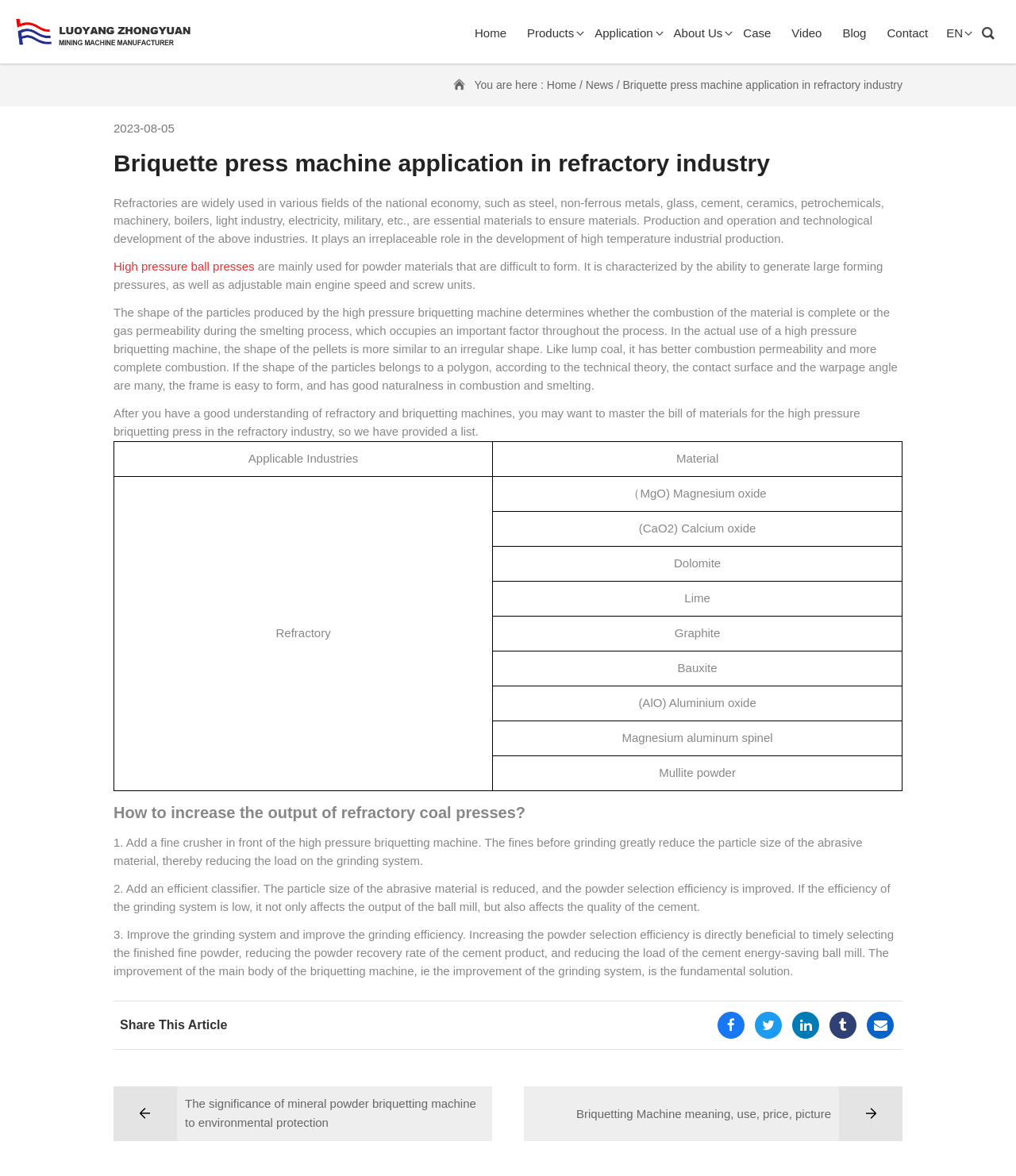Please identify the bounding box coordinates of the clickable area that will fulfill the following instruction: "Click the 'Home' link at the top". The coordinates should be in the format of four float numbers between 0 and 1, i.e., [left, top, right, bottom].

[0.457, 0.002, 0.509, 0.054]